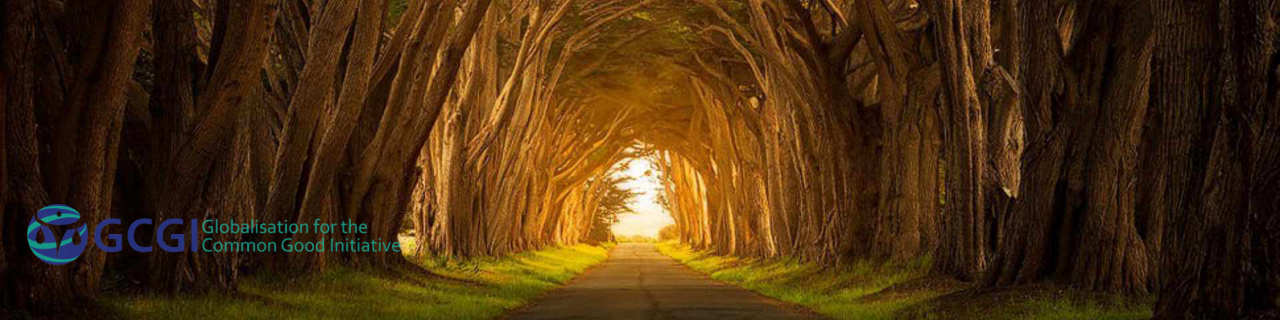What is the natural canopy formed by?
Based on the screenshot, answer the question with a single word or phrase.

Trees' branches and leaves